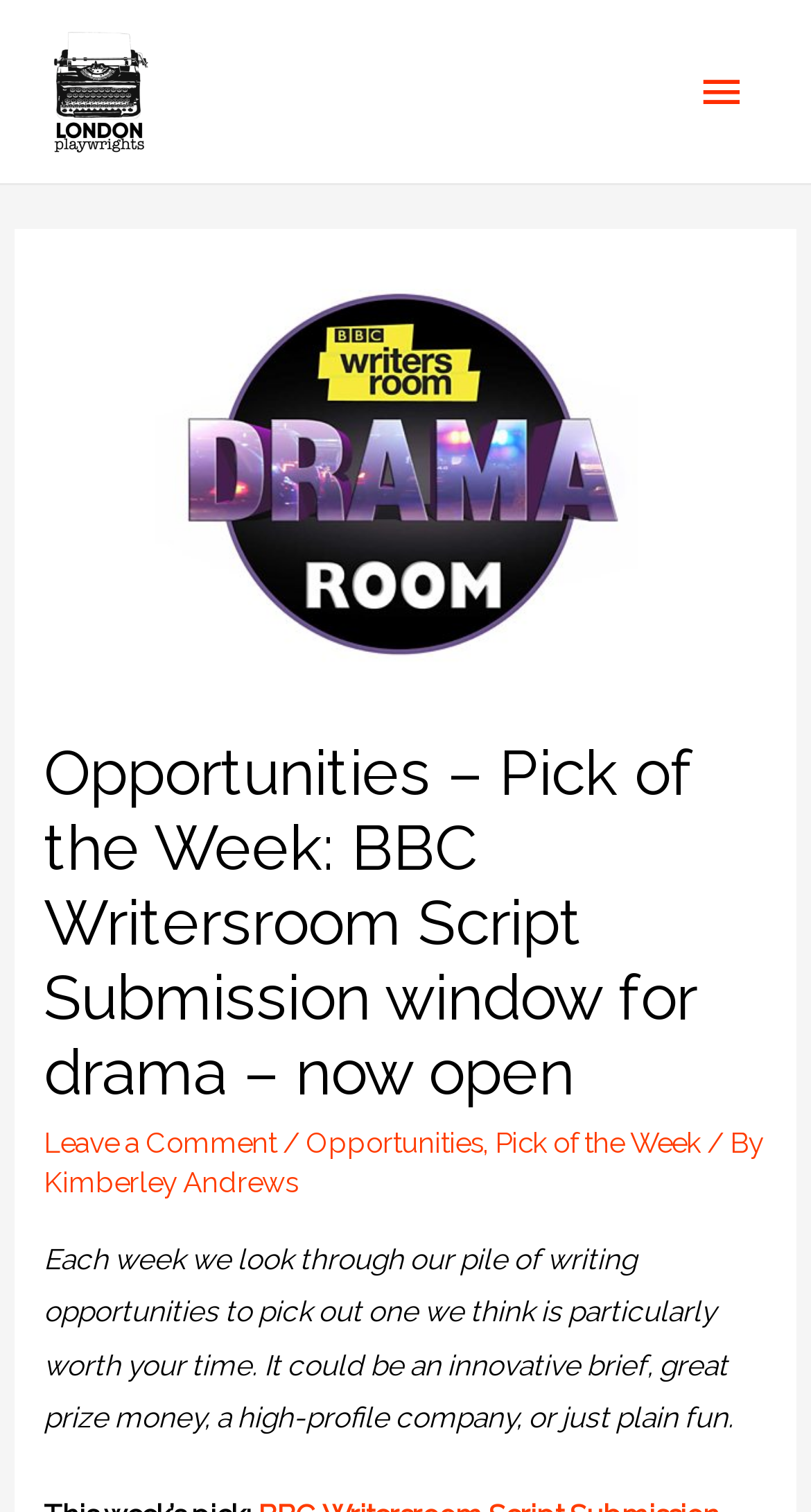Answer the following query with a single word or phrase:
What is the name of the playwrights' organization?

London Playwrights